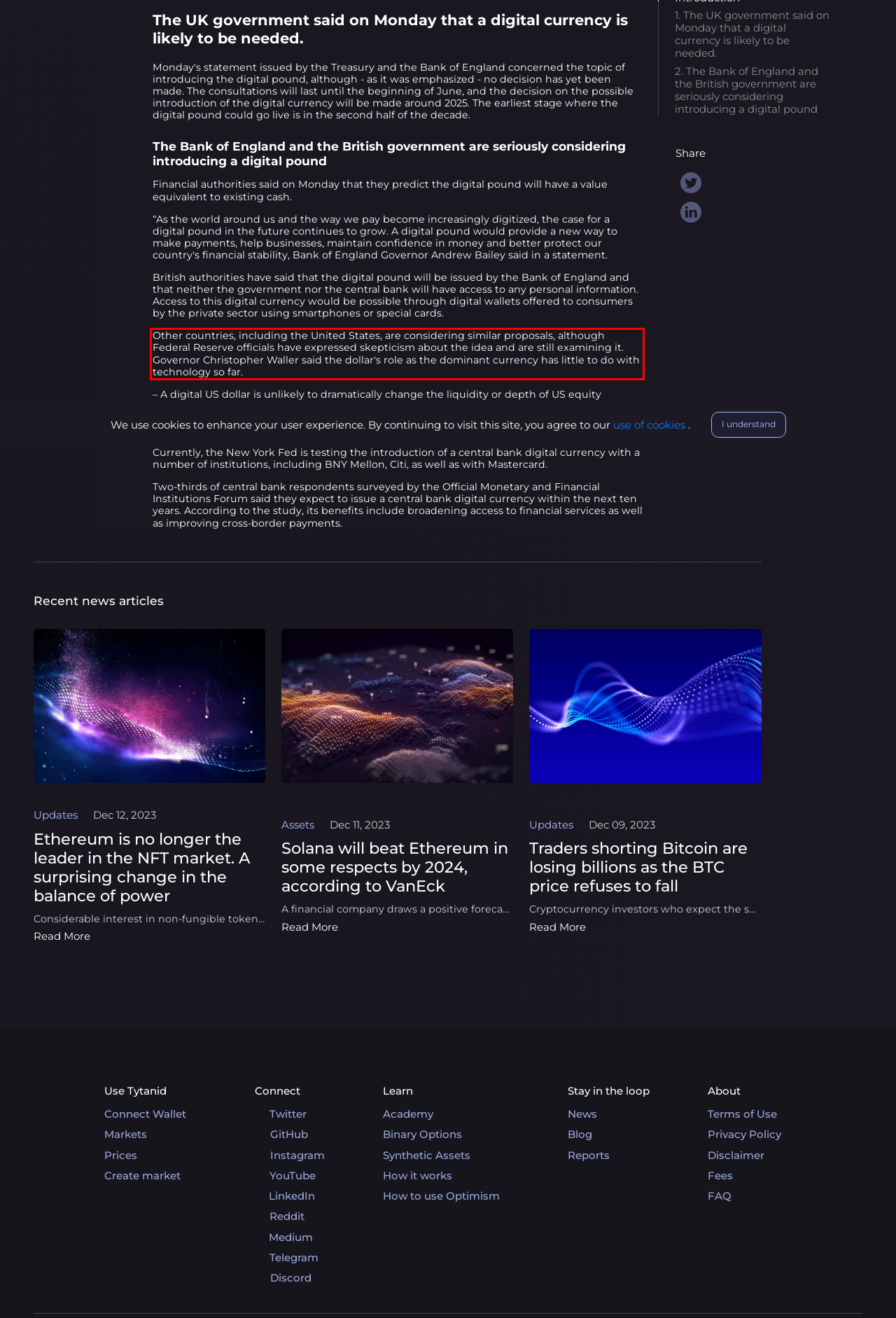Within the provided webpage screenshot, find the red rectangle bounding box and perform OCR to obtain the text content.

Other countries, including the United States, are considering similar proposals, although Federal Reserve officials have expressed skepticism about the idea and are still examining it. Governor Christopher Waller said the dollar's role as the dominant currency has little to do with technology so far.